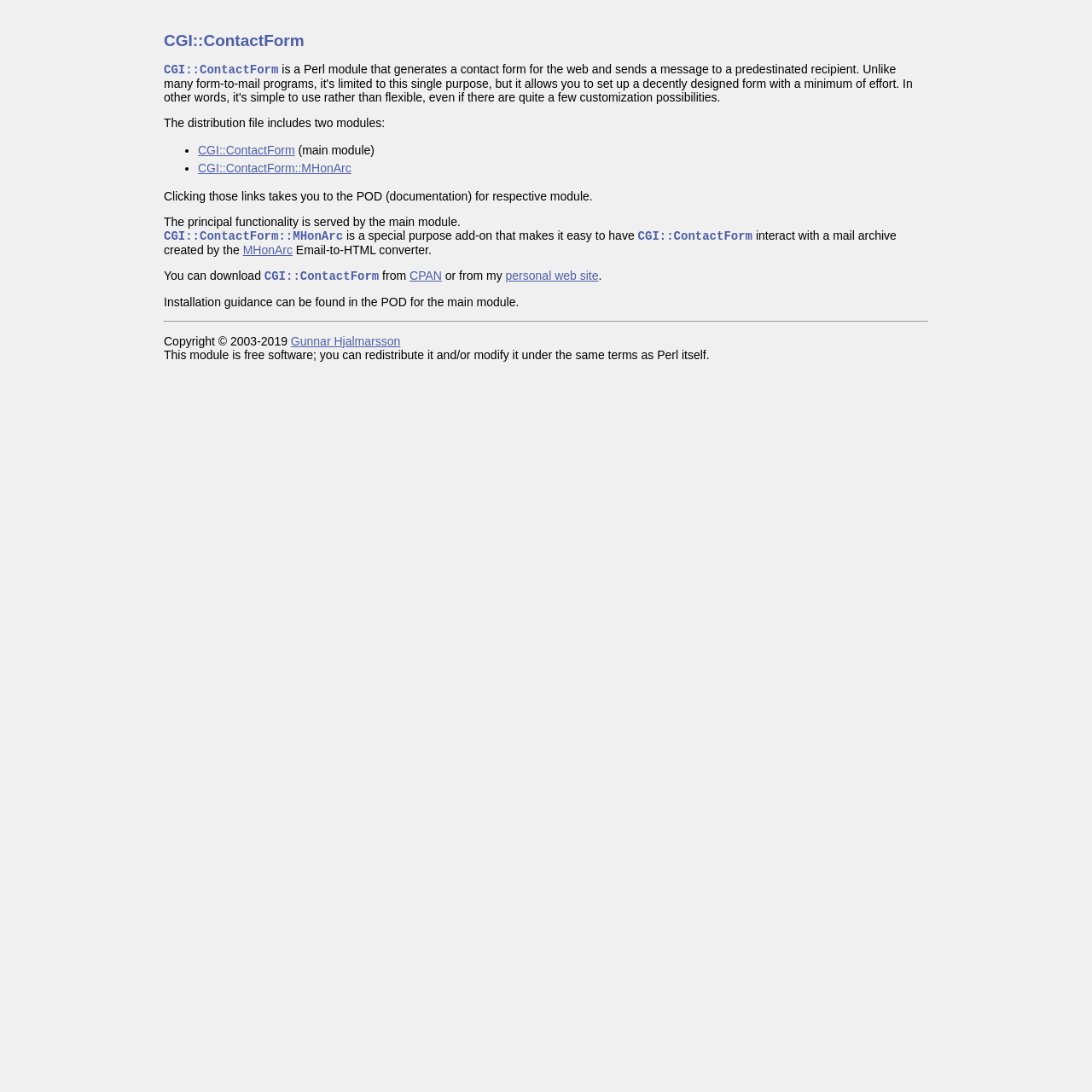From the webpage screenshot, predict the bounding box of the UI element that matches this description: "Gunnar Hjalmarsson".

[0.266, 0.306, 0.367, 0.319]